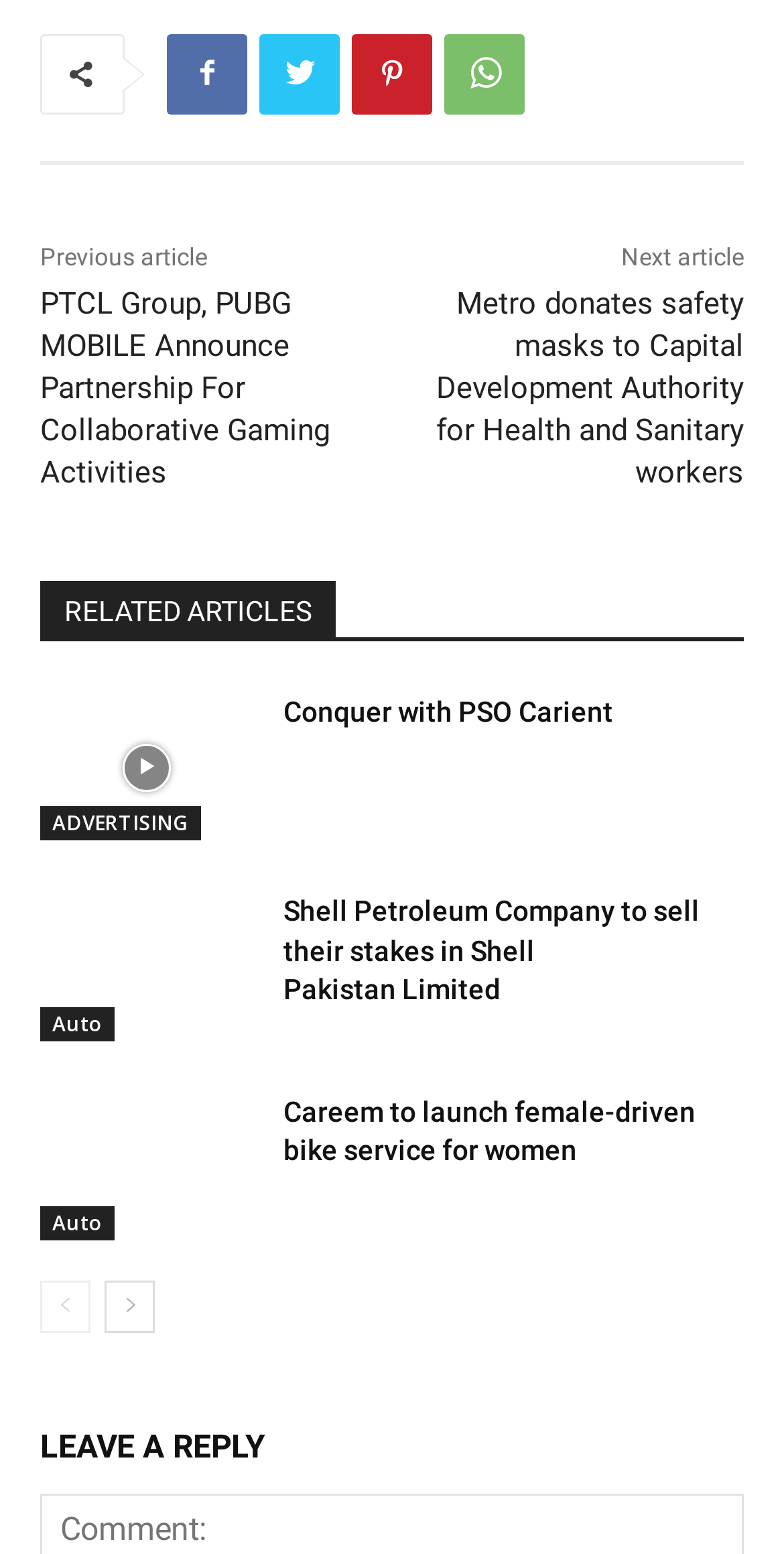Respond to the question below with a concise word or phrase:
What is the purpose of the 'prev-page' and 'next-page' links?

To navigate between pages